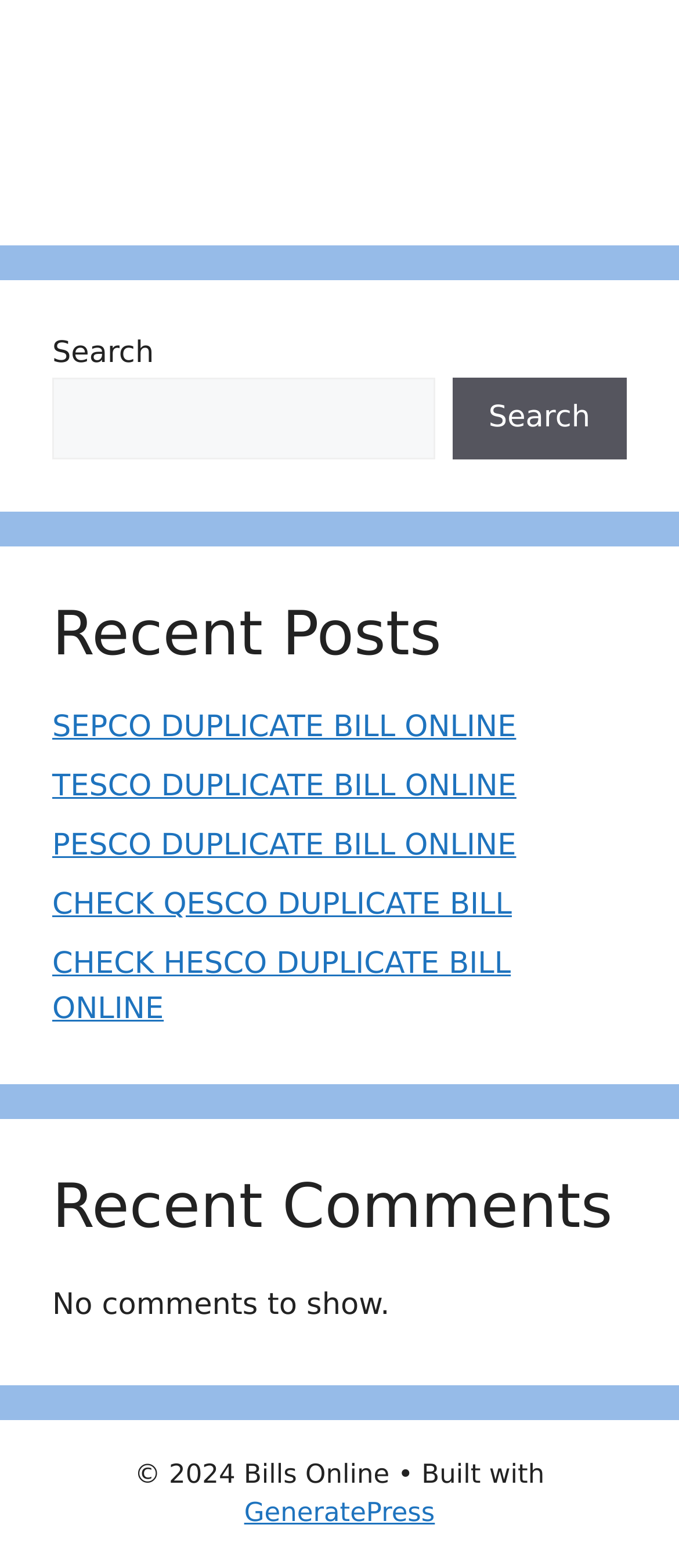Please respond in a single word or phrase: 
How many links are there under the 'Recent Posts' heading?

5